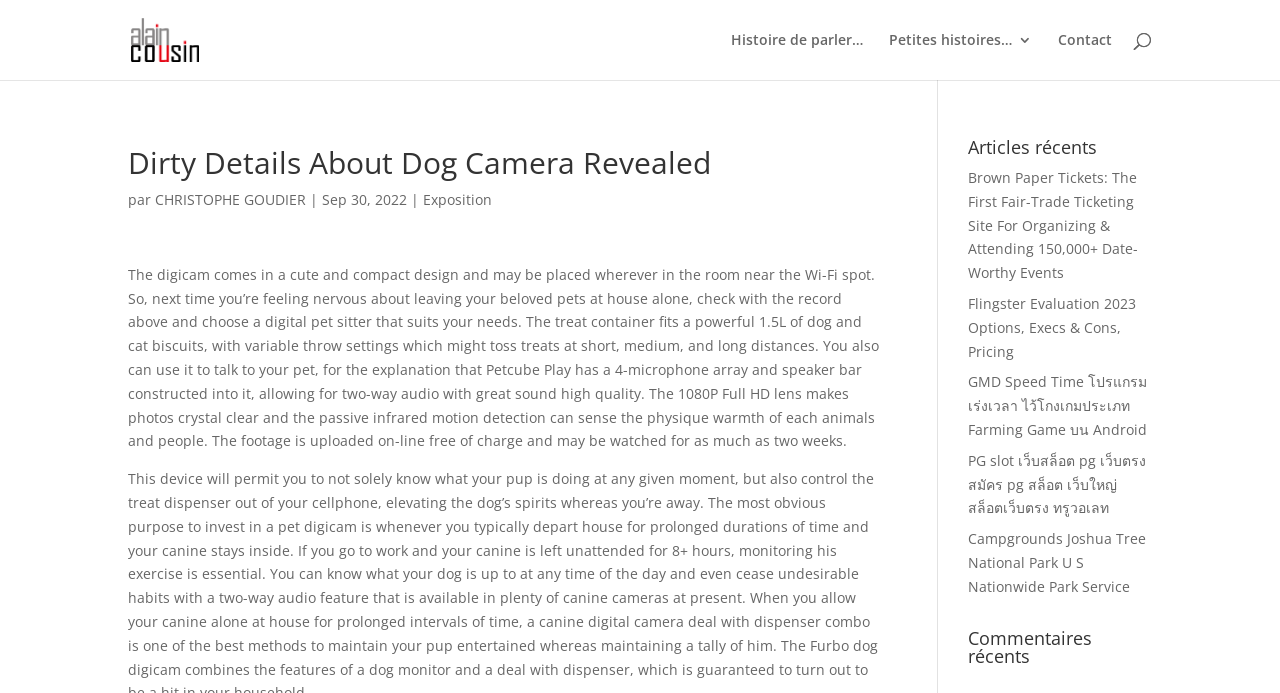Could you specify the bounding box coordinates for the clickable section to complete the following instruction: "Search for something"?

[0.1, 0.0, 0.9, 0.001]